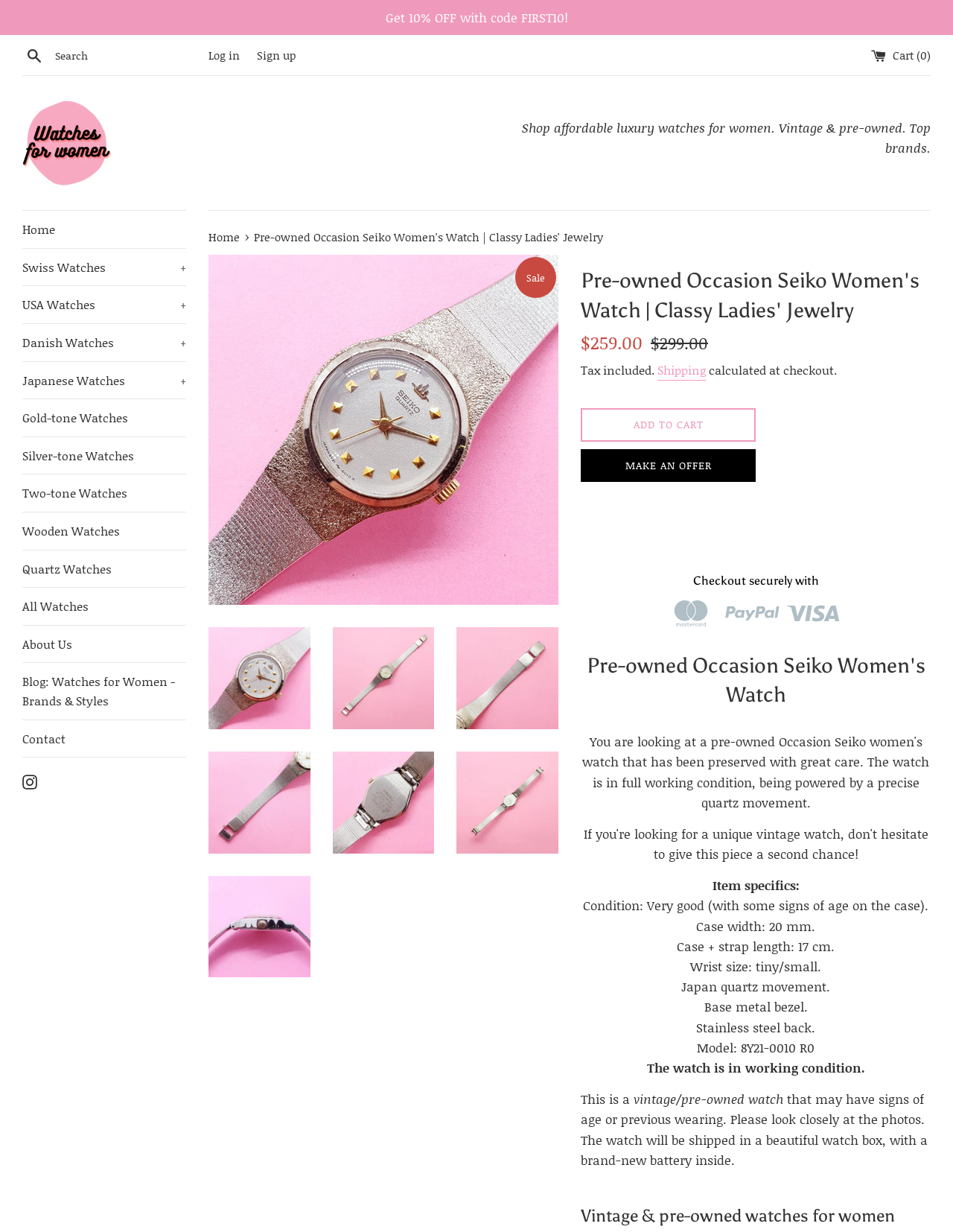Please specify the coordinates of the bounding box for the element that should be clicked to carry out this instruction: "Log in to your account". The coordinates must be four float numbers between 0 and 1, formatted as [left, top, right, bottom].

[0.219, 0.038, 0.252, 0.051]